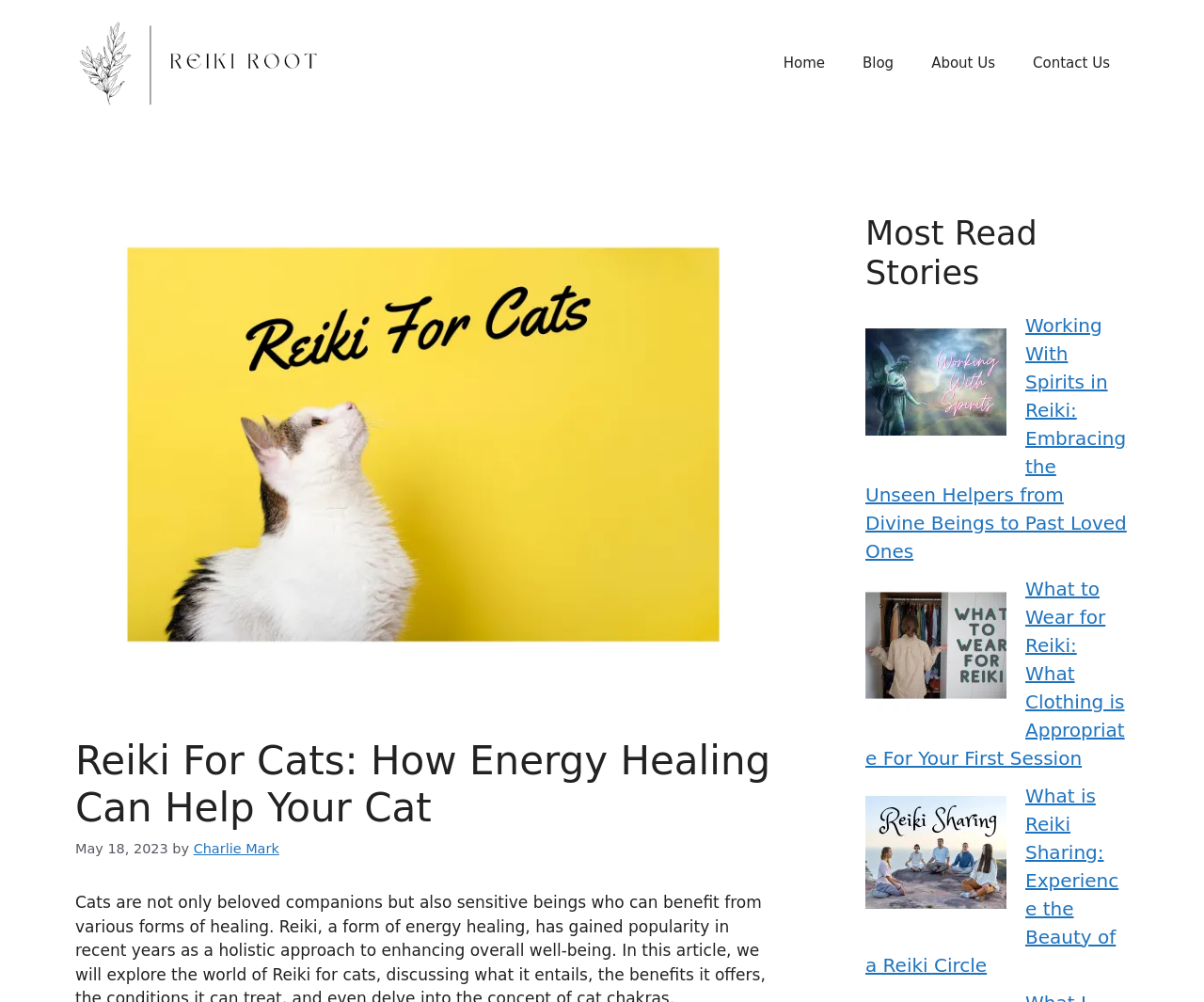How many navigation links are there?
Please use the image to provide an in-depth answer to the question.

I counted the number of links in the navigation section, which are 'Home', 'Blog', 'About Us', and 'Contact Us', so there are 4 navigation links.